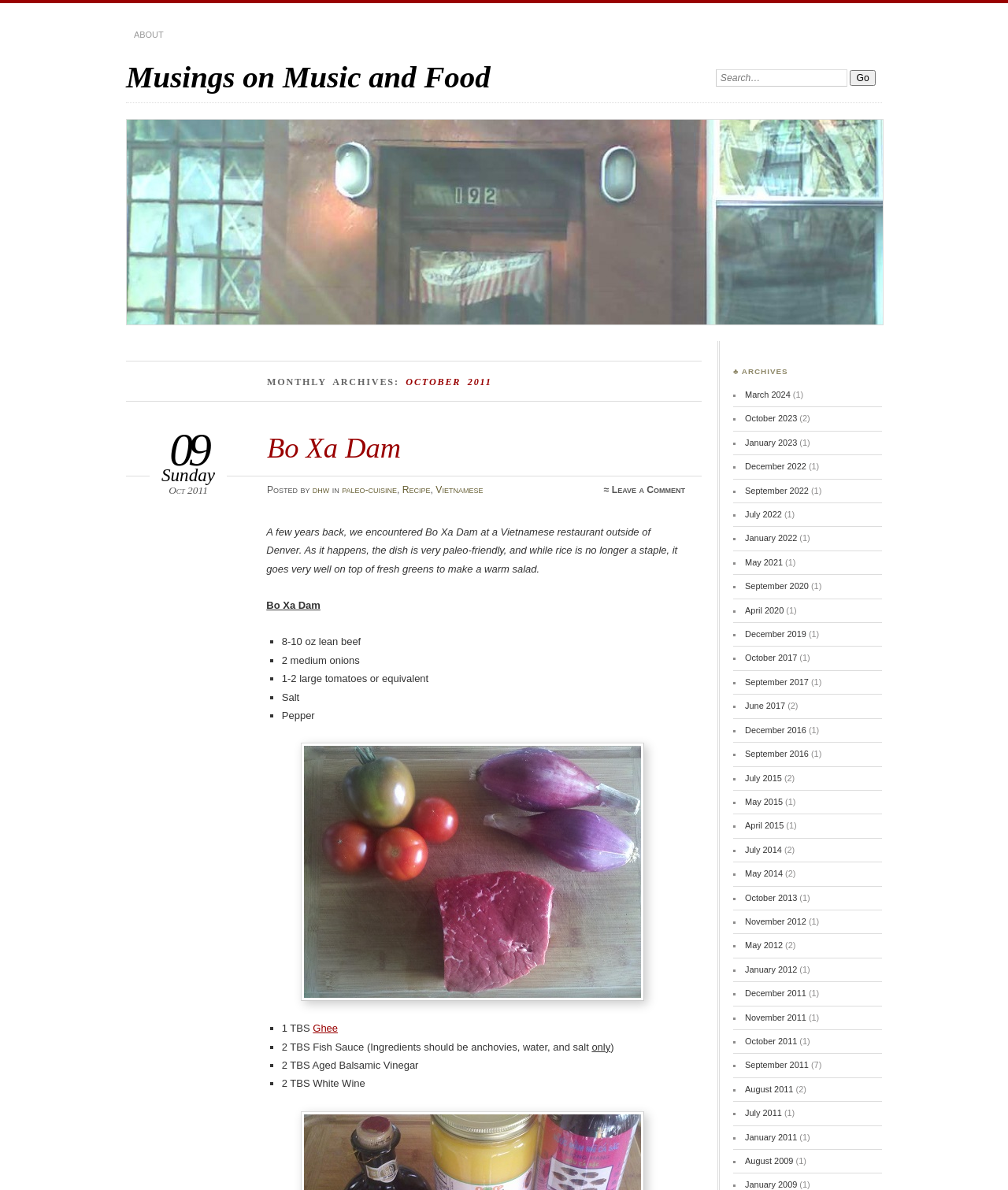Using the provided description parent_node: Search: name="search" value="Go", find the bounding box coordinates for the UI element. Provide the coordinates in (top-left x, top-left y, bottom-right x, bottom-right y) format, ensuring all values are between 0 and 1.

[0.843, 0.059, 0.868, 0.072]